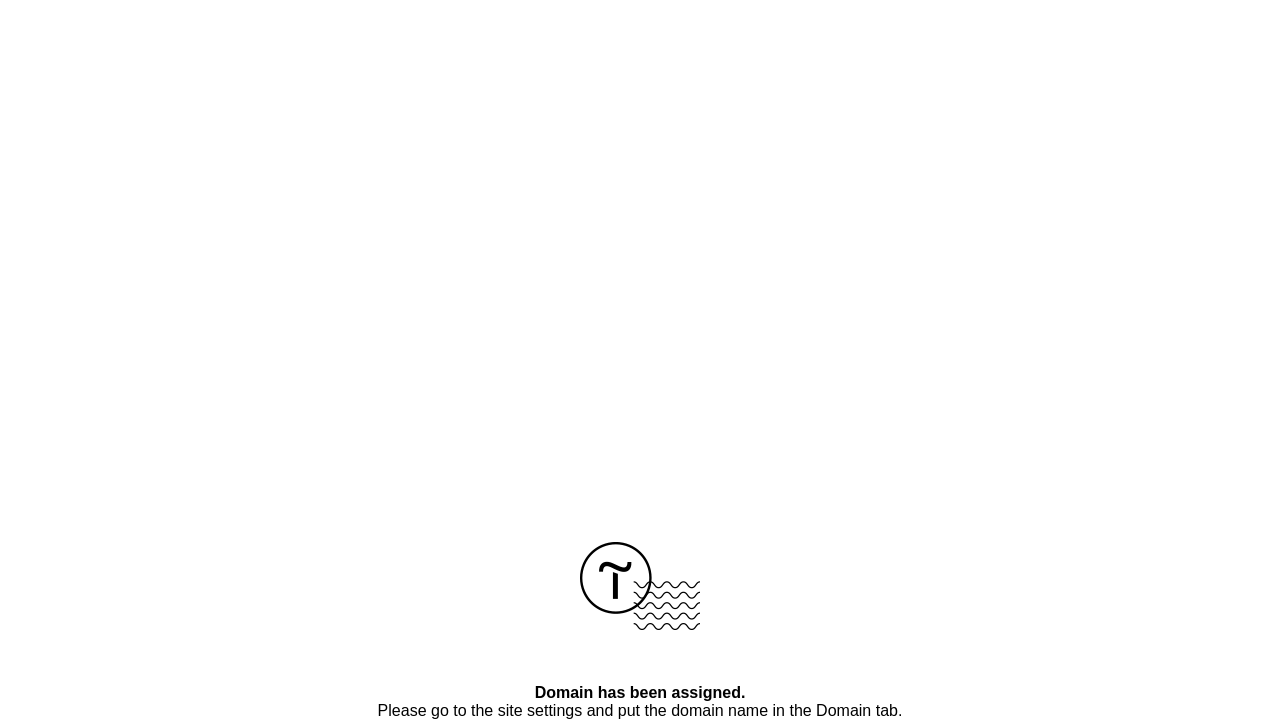Can you find the bounding box coordinates for the UI element given this description: "parent_node: Domain has been assigned."? Provide the coordinates as four float numbers between 0 and 1: [left, top, right, bottom].

[0.453, 0.85, 0.547, 0.873]